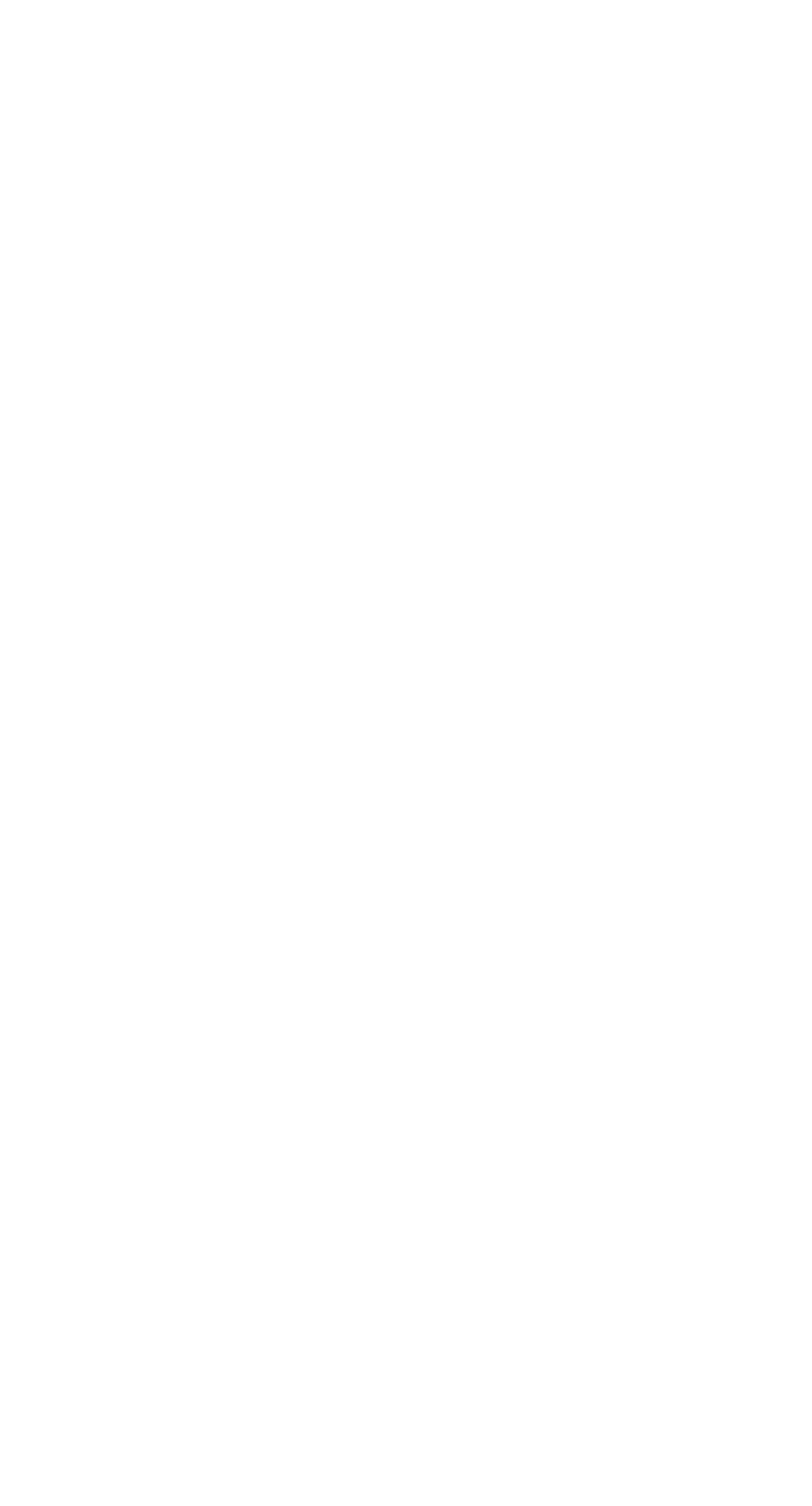What is the name of the first article?
Answer the question based on the image using a single word or a brief phrase.

Lonely Hunter